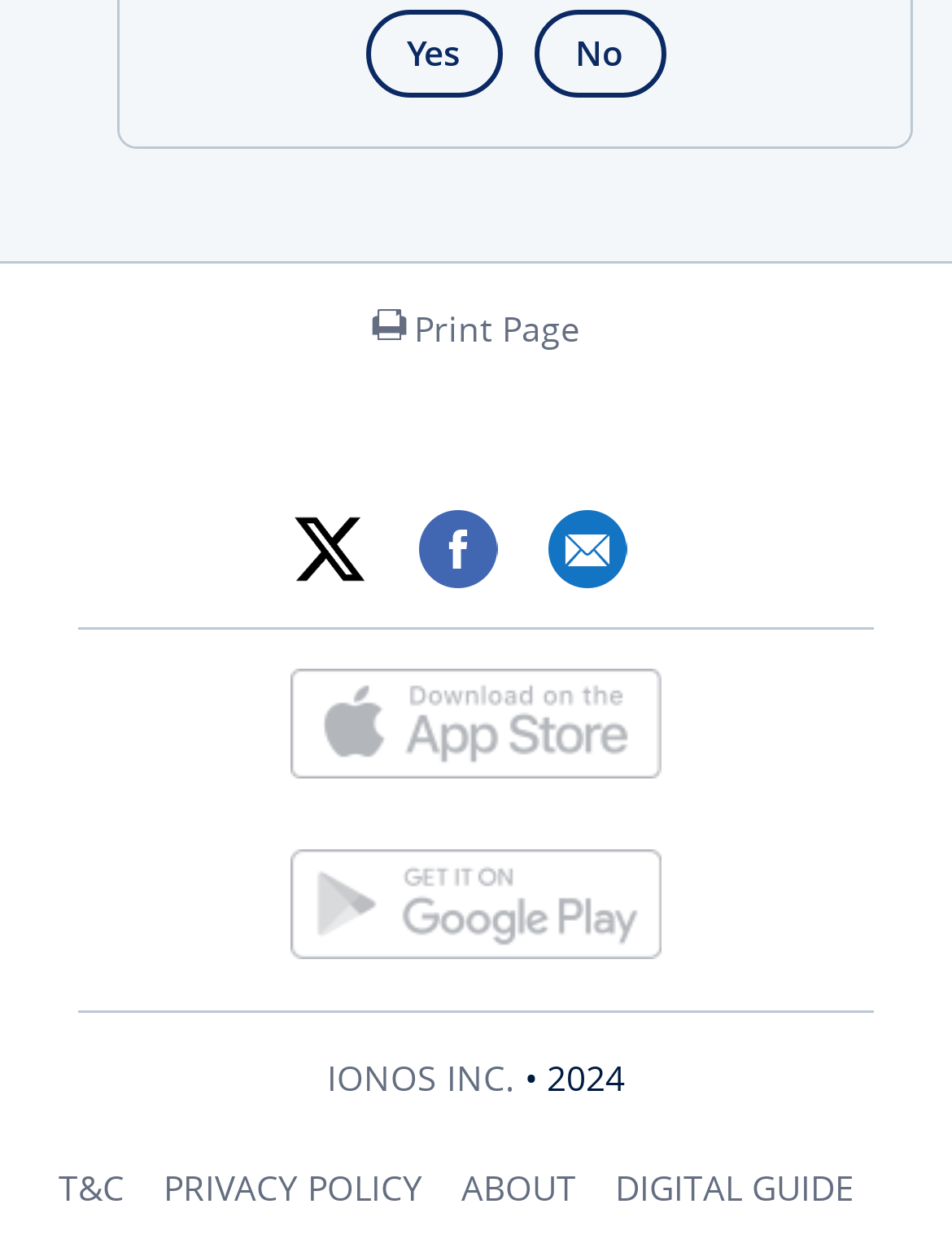Identify the bounding box coordinates of the region I need to click to complete this instruction: "Click No".

[0.56, 0.007, 0.699, 0.077]